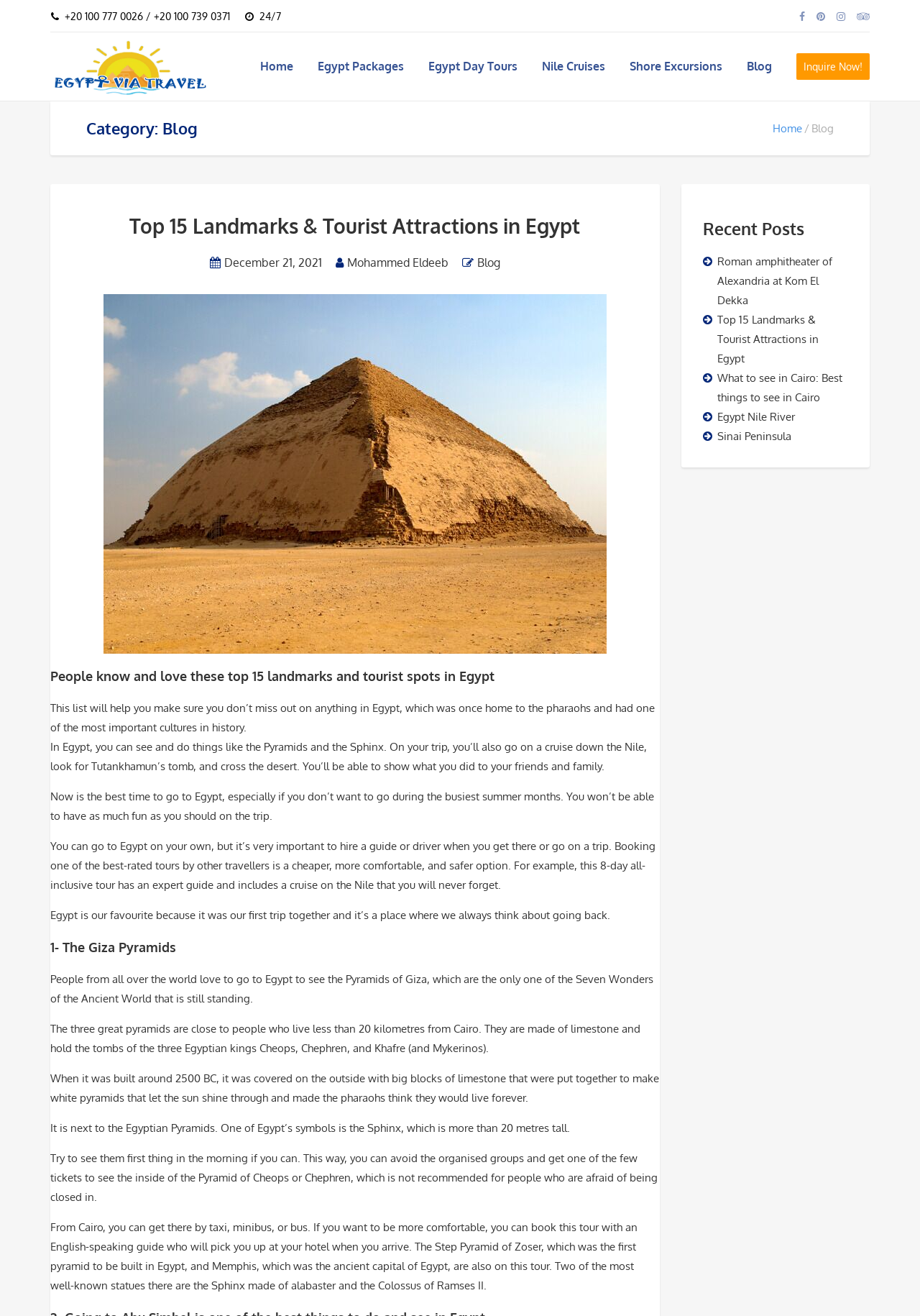Determine the bounding box coordinates for the clickable element to execute this instruction: "Read the blog post about Top 15 Landmarks & Tourist Attractions in Egypt". Provide the coordinates as four float numbers between 0 and 1, i.e., [left, top, right, bottom].

[0.141, 0.162, 0.631, 0.181]